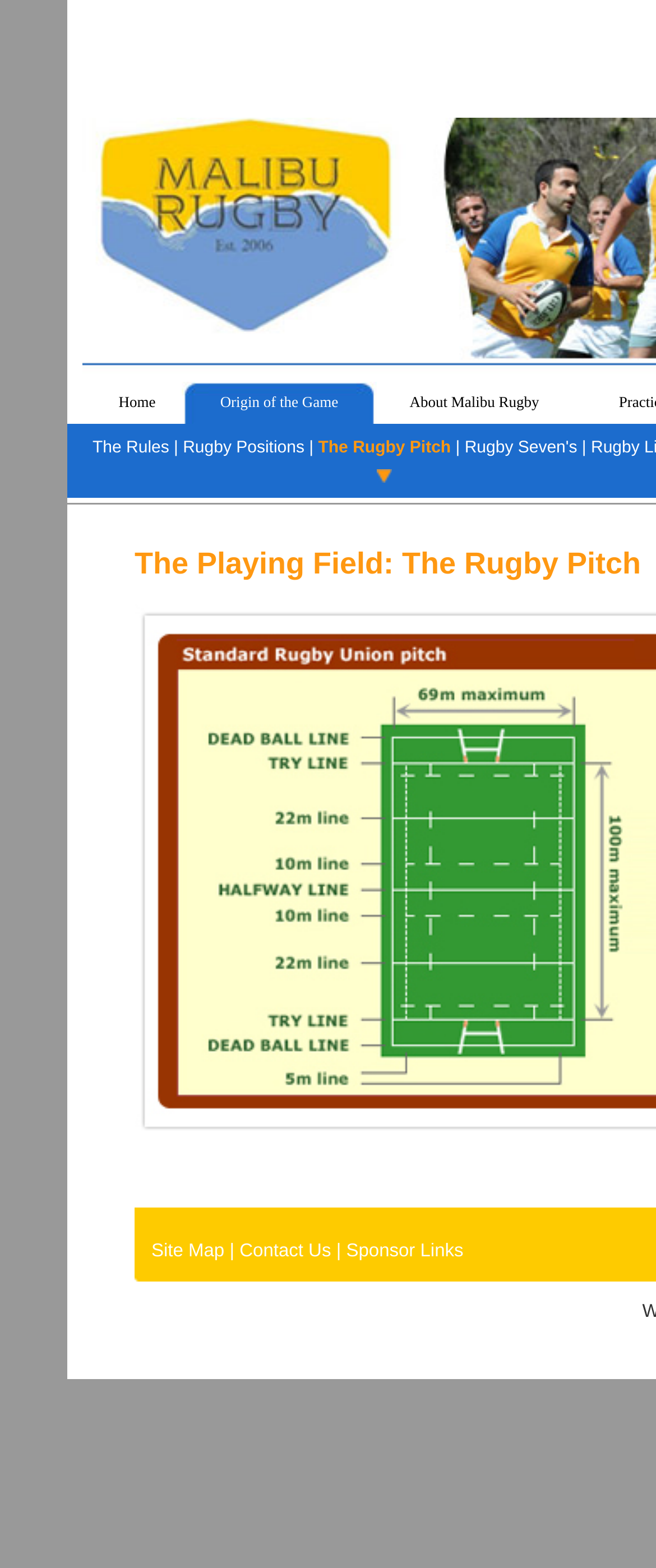Locate the heading on the webpage and return its text.

The Playing Field: The Rugby Pitch